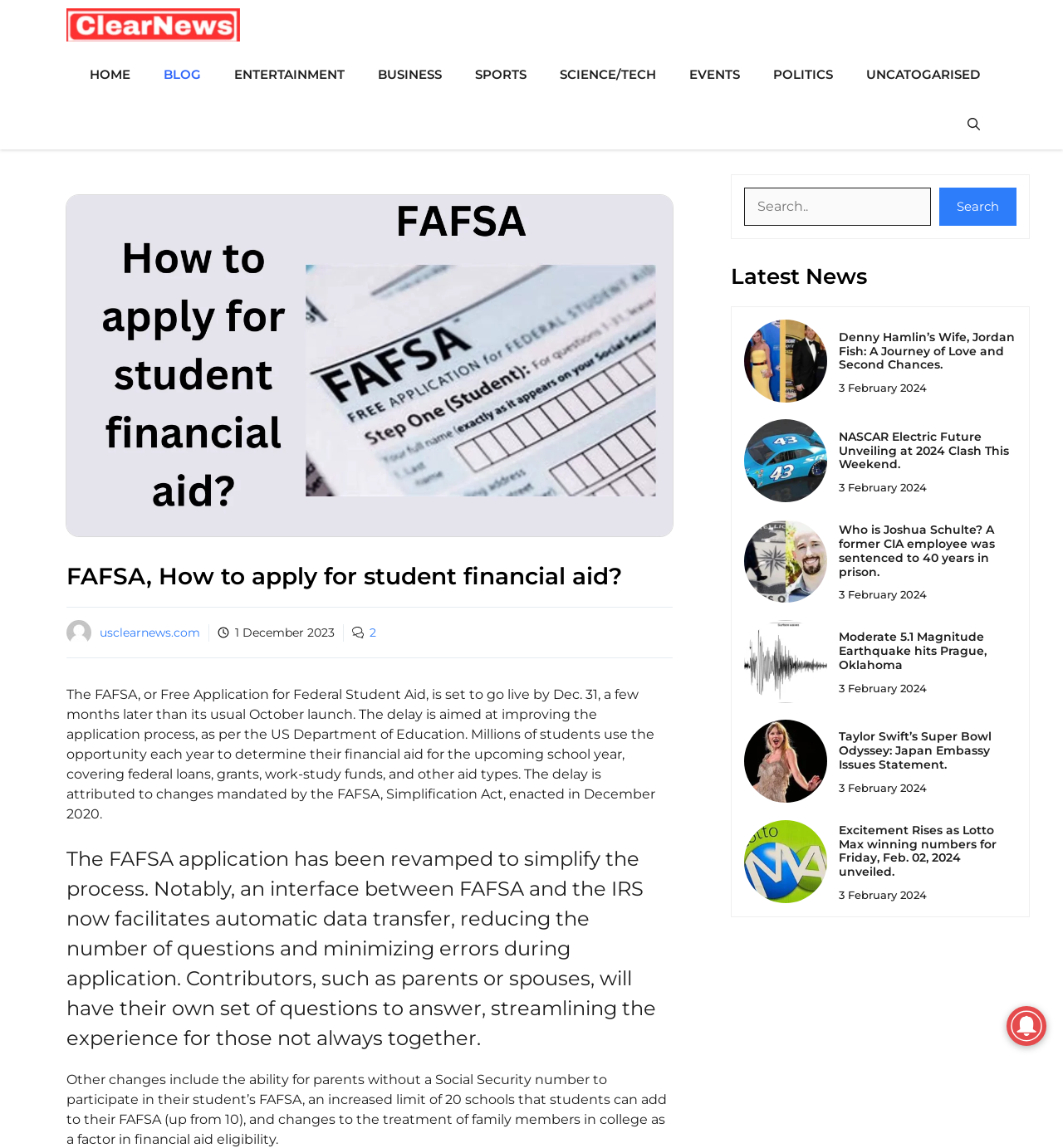Determine the bounding box coordinates for the UI element with the following description: "army combat uniform sale". The coordinates should be four float numbers between 0 and 1, represented as [left, top, right, bottom].

None